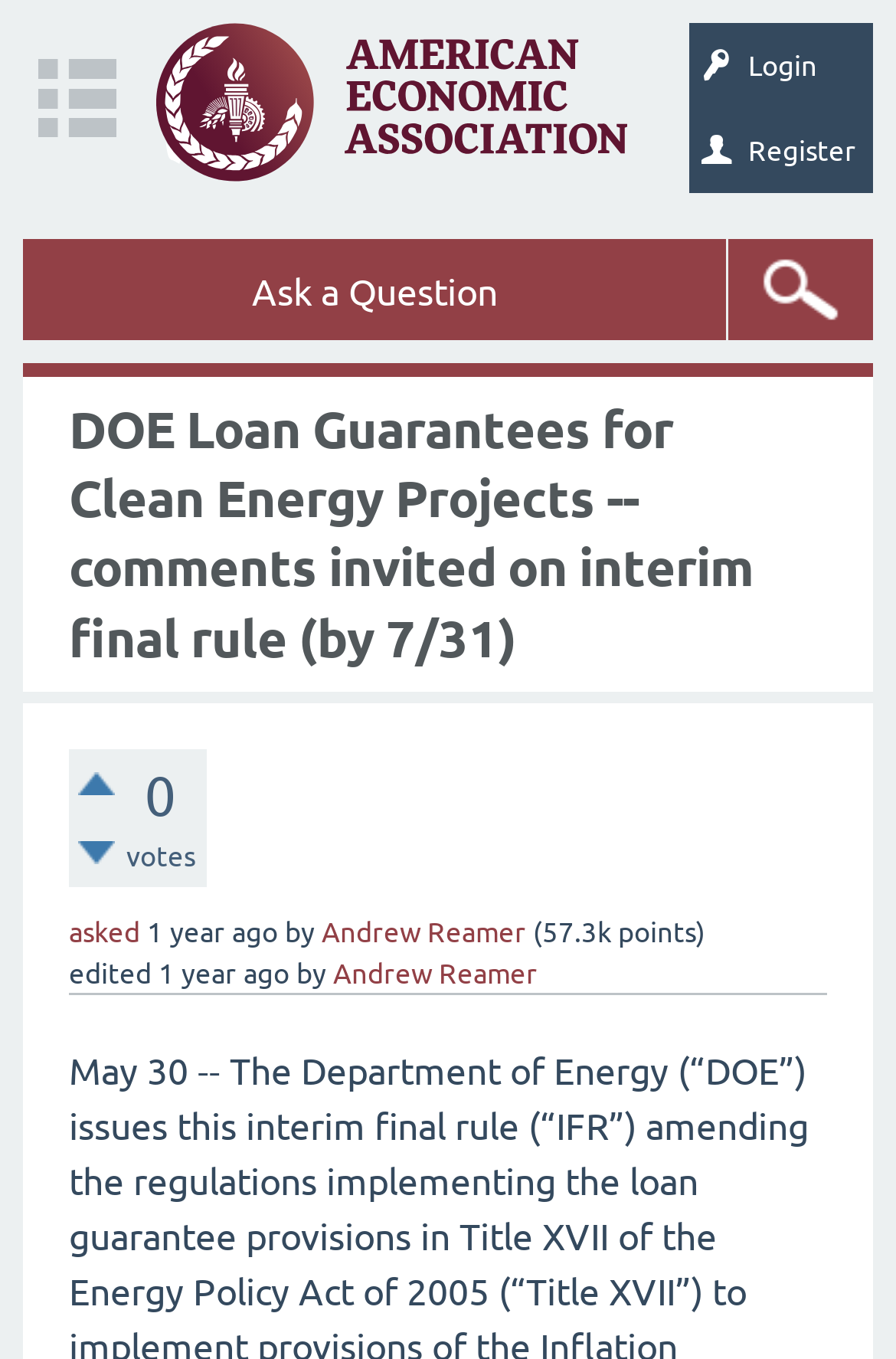Determine the bounding box coordinates of the clickable element to achieve the following action: 'Visit the Economics Forum'. Provide the coordinates as four float values between 0 and 1, formatted as [left, top, right, bottom].

[0.173, 0.017, 0.7, 0.134]